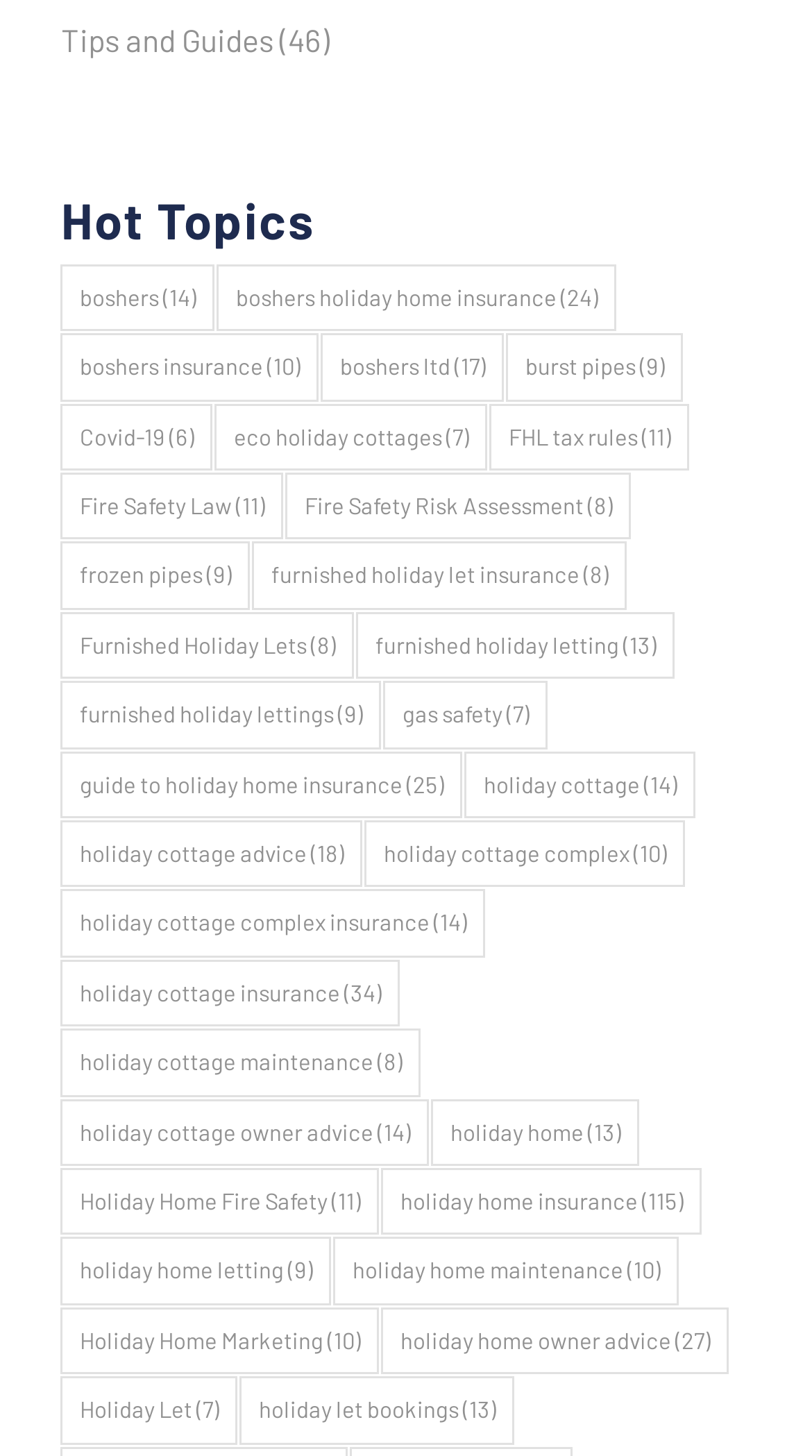What is the category of 'Fire Safety Law'?
Please provide an in-depth and detailed response to the question.

Based on the webpage, 'Fire Safety Law' is a category of hot topics, as it is listed under 'Hot Topics' and has subtopics such as 'Fire Safety Risk Assessment'.